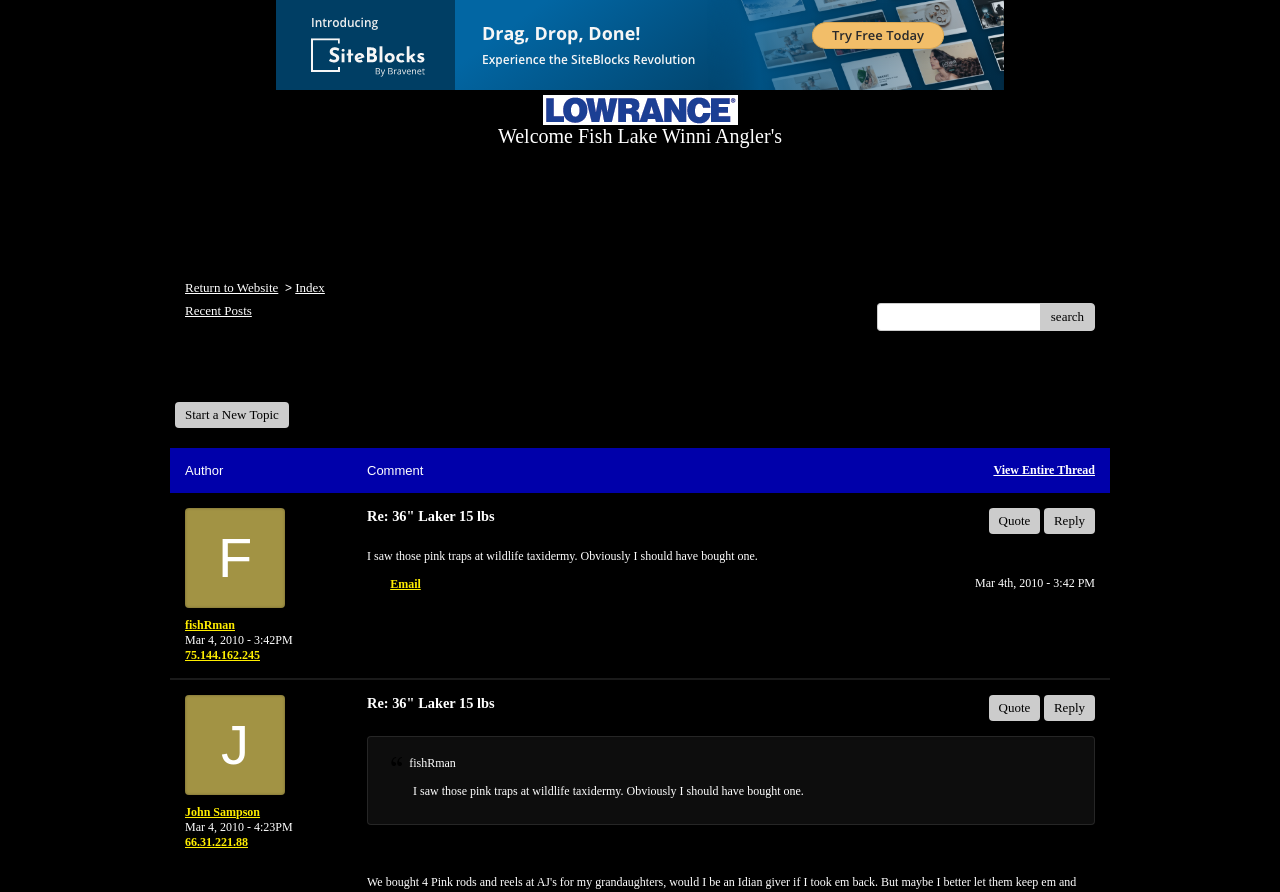Describe all visible elements and their arrangement on the webpage.

The webpage is a forum discussion page for Fish Lake Winni Anglers. At the top, there is a banner with a link to "New SiteBlocks Website Builder - Drag - Drop - Done" accompanied by an image. Below the banner, there is a heading that reads "Welcome Fish Lake Winni Angler's". 

To the right of the heading, there is an image, followed by a static text "Log On Today - Fish On Tomorrow!" and a trademark symbol. Below this, there is a phone number "(603) 731-1804 / (603) 344-8698" and a non-breaking space character.

On the left side of the page, there are several links, including "Return to Website", "Index", "Recent Posts", and "Start a New Topic". There is also a search bar with a button labeled "search". 

The main content of the page consists of a discussion thread with multiple posts. Each post includes the author's name, the date and time of the post, and the post content. There are also buttons to "Quote" and "Reply" to each post. Some posts have links to the author's email address and IP address. 

There are a total of 2 images on the page, and 7 buttons, including the search button. The page has a total of 24 links, including the banner link and the links within the discussion thread.